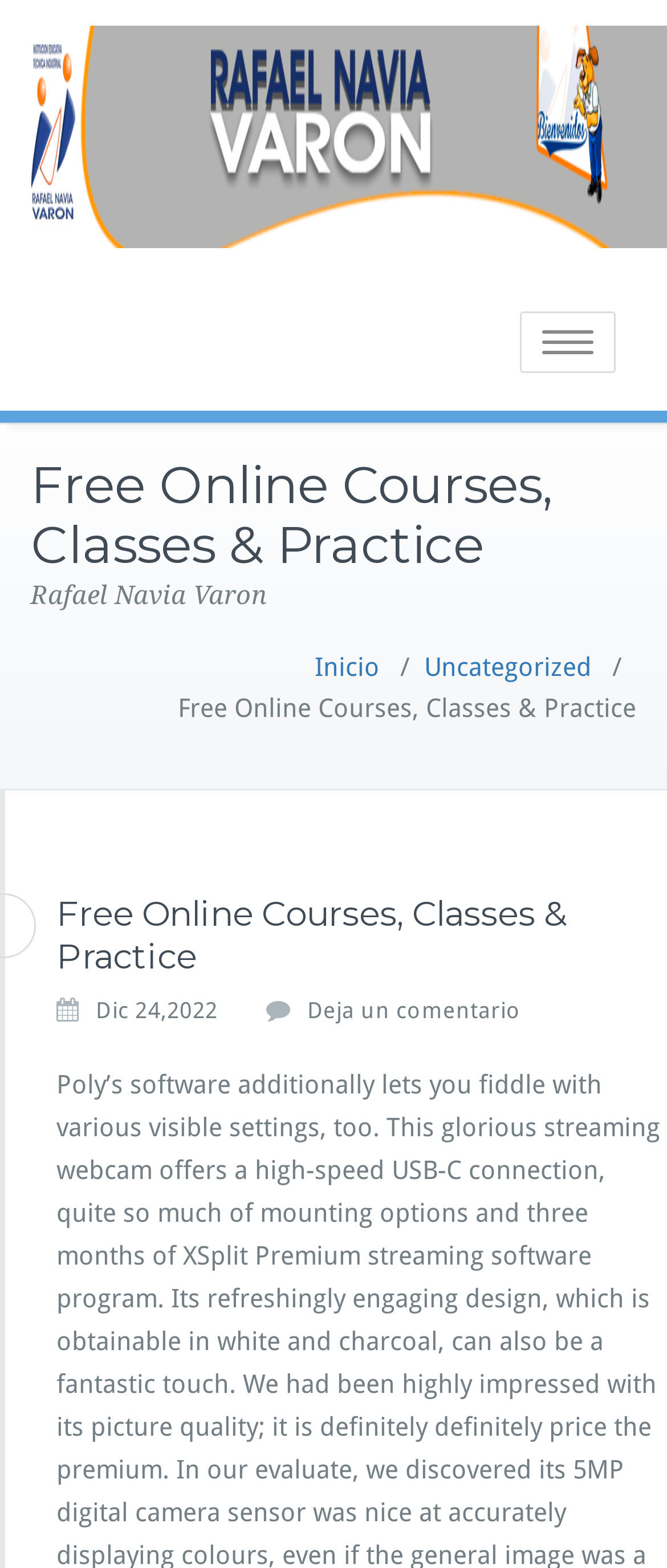What is the name of the author?
From the image, respond with a single word or phrase.

Rafael Navia Varon